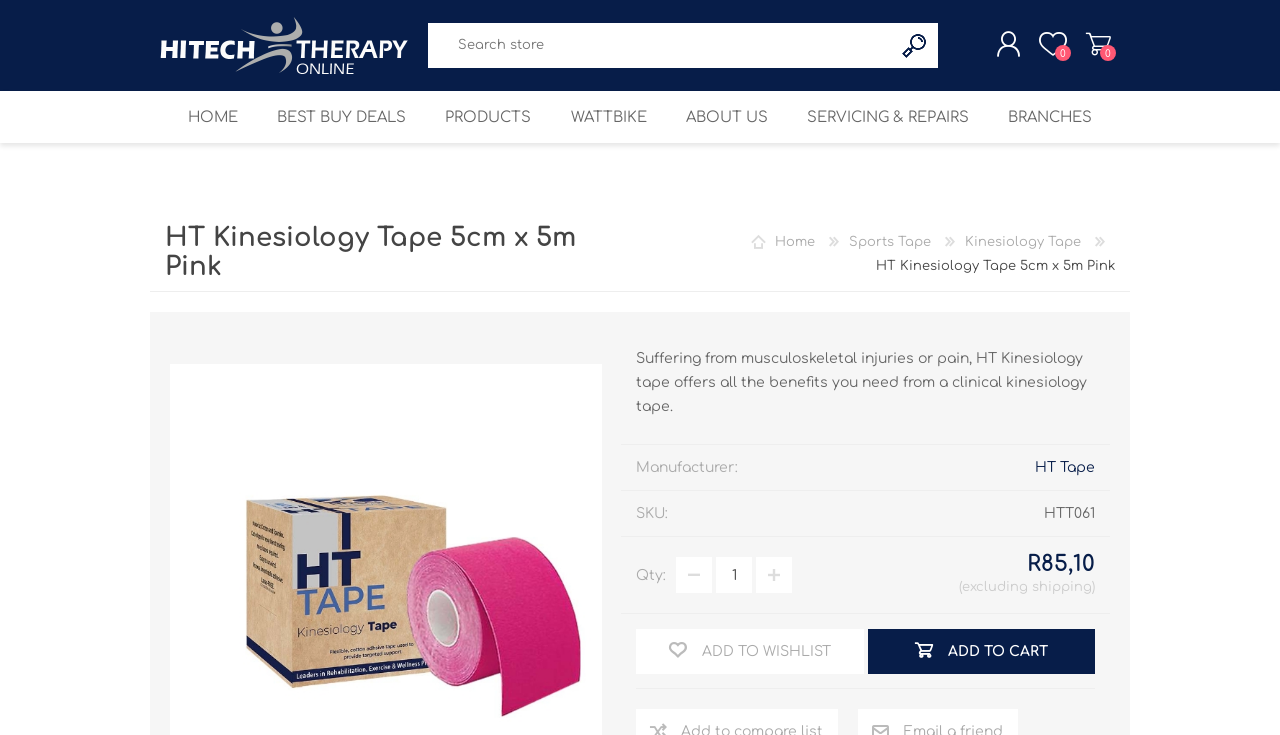Please find and report the bounding box coordinates of the element to click in order to perform the following action: "View shopping cart". The coordinates should be expressed as four float numbers between 0 and 1, in the format [left, top, right, bottom].

[0.828, 0.037, 0.863, 0.097]